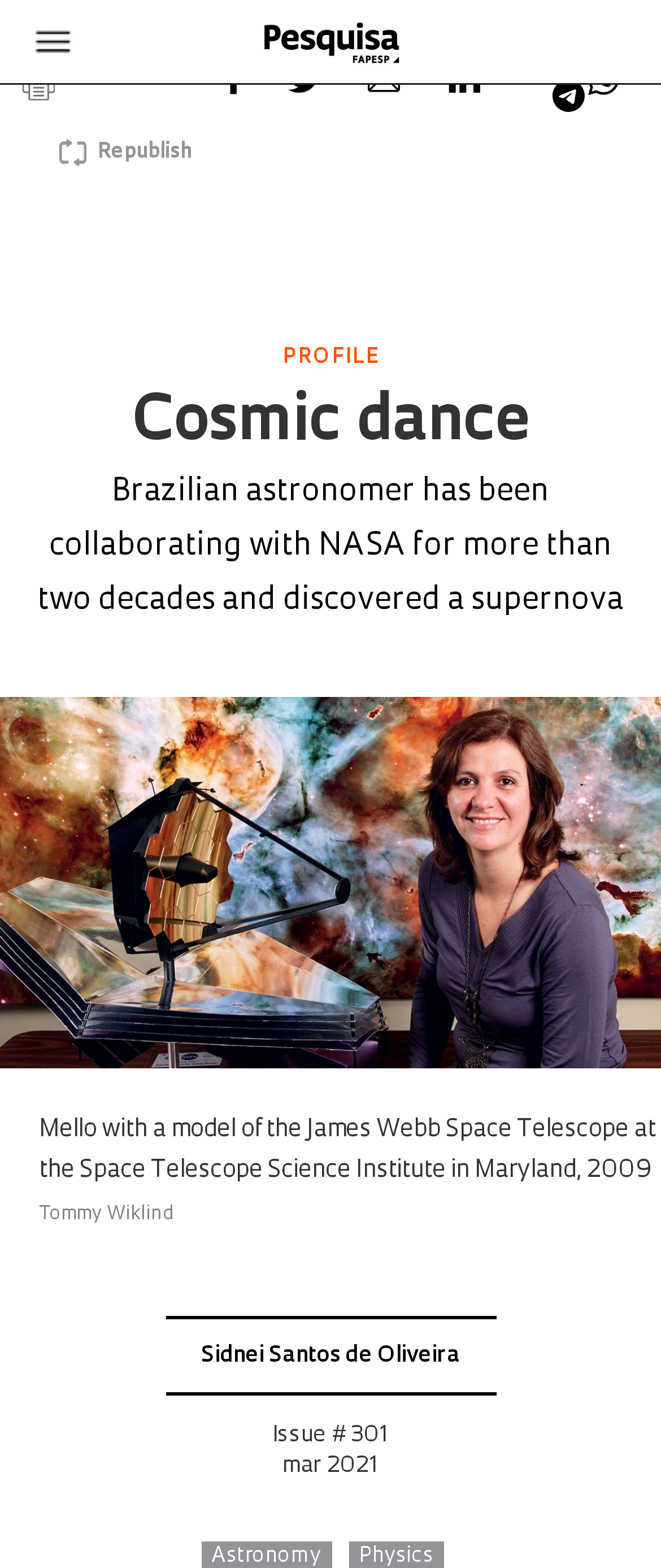What is the issue number of the magazine where Duilia de Mello's profile is published?
Please provide a single word or phrase as your answer based on the image.

#301